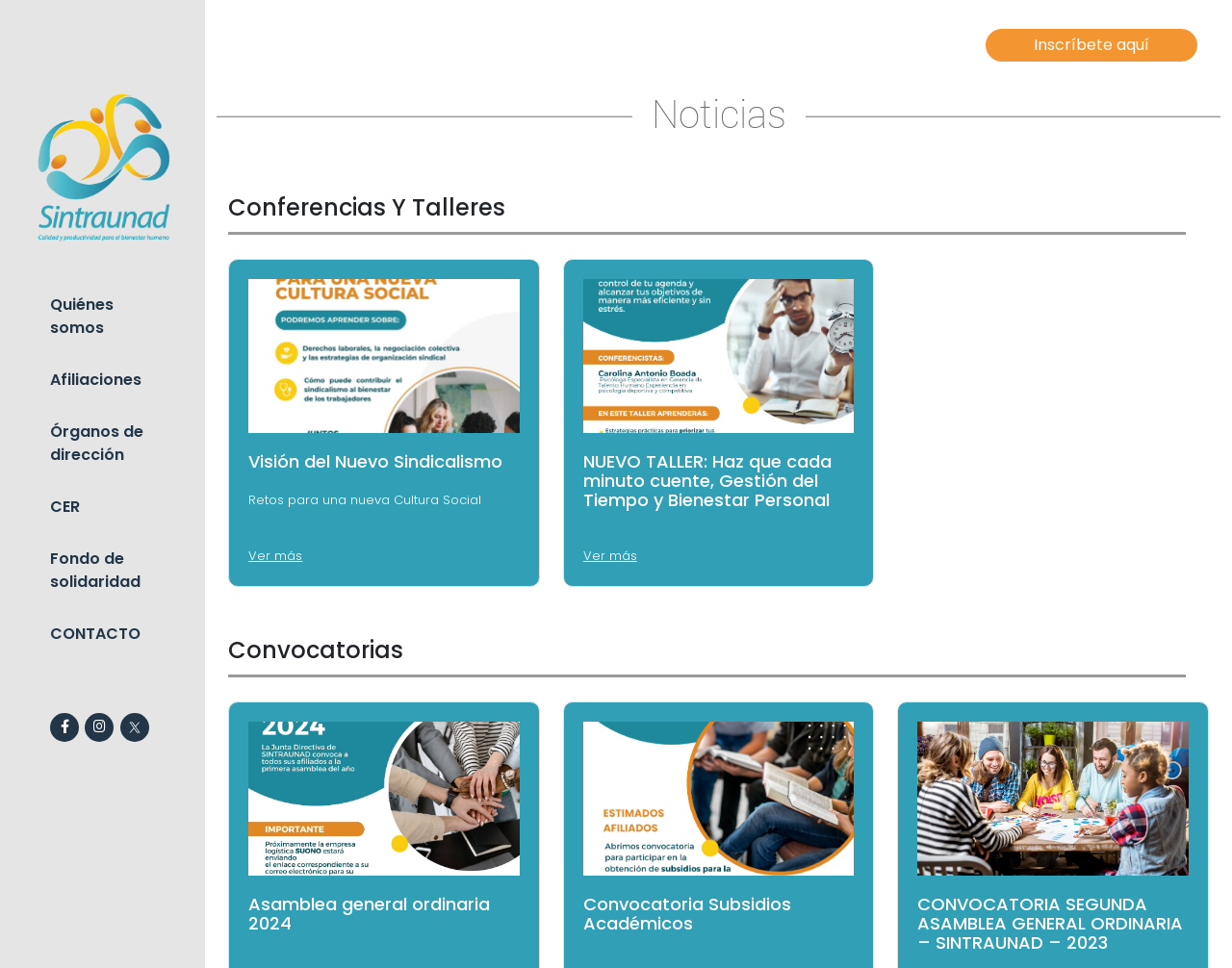What is the name of the organization?
Based on the image, provide a one-word or brief-phrase response.

SINTRAUNAD